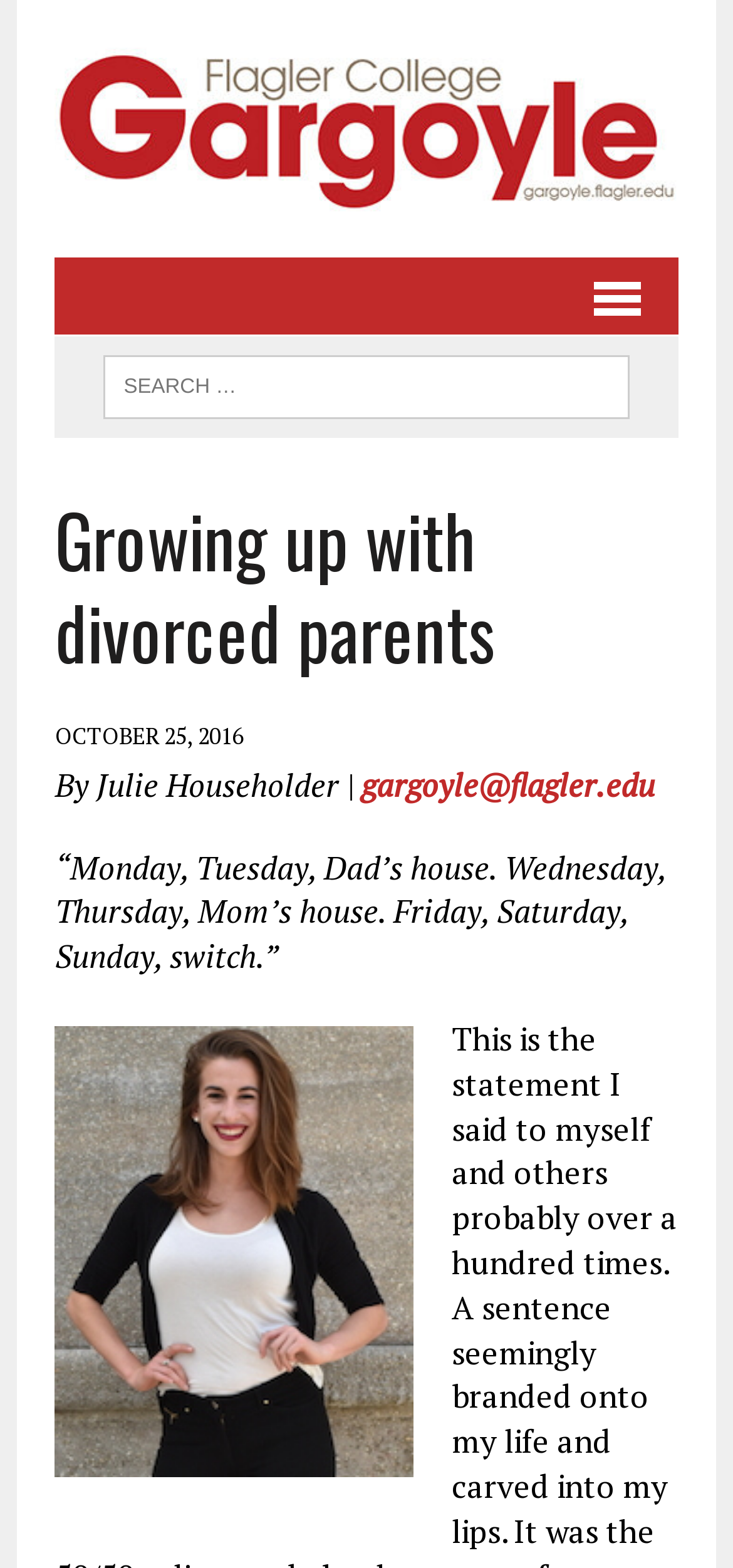Identify the bounding box of the HTML element described as: "title="The Flagler College Gargoyle"".

[0.075, 0.024, 0.925, 0.14]